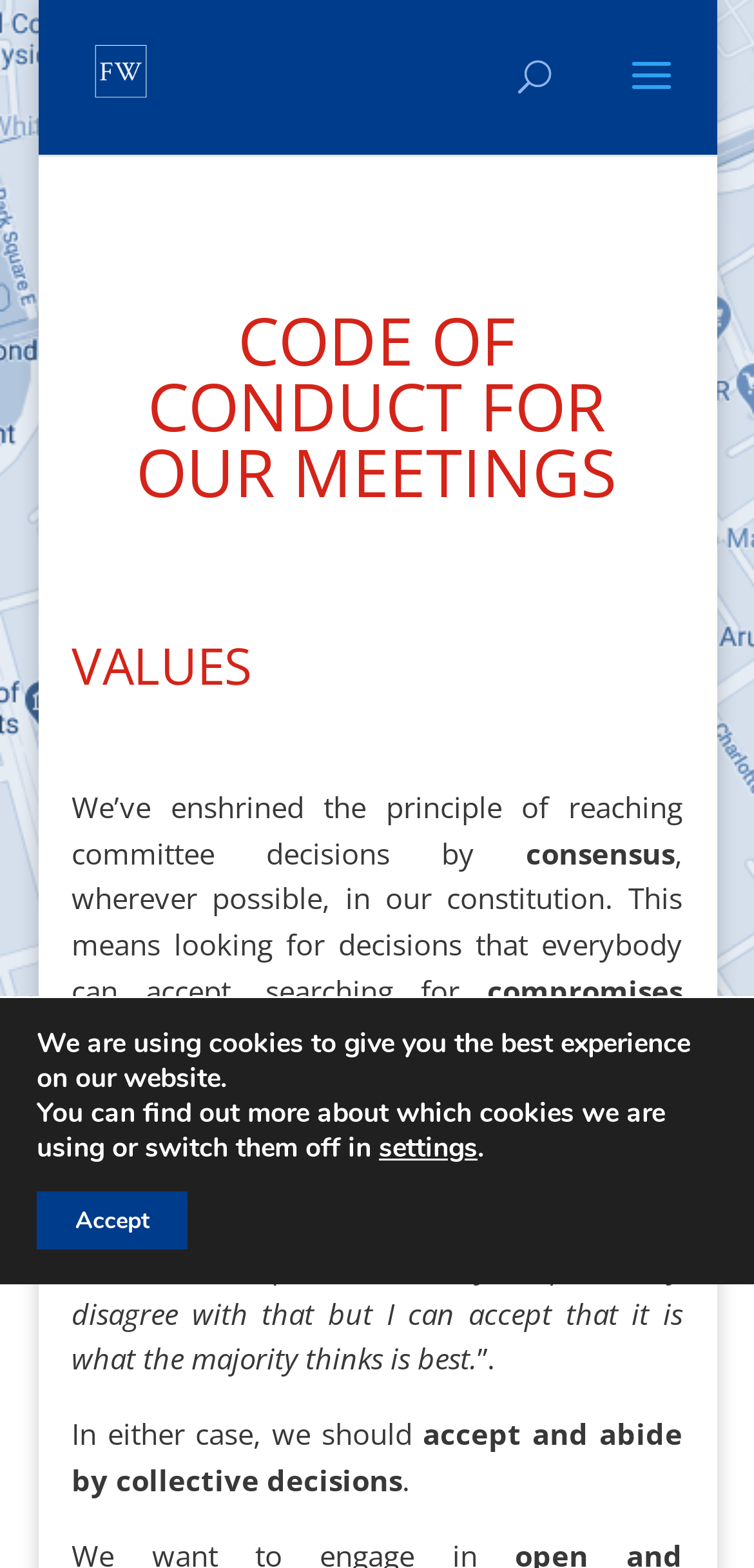Identify the bounding box of the UI element described as follows: "settings". Provide the coordinates as four float numbers in the range of 0 to 1 [left, top, right, bottom].

[0.503, 0.722, 0.633, 0.744]